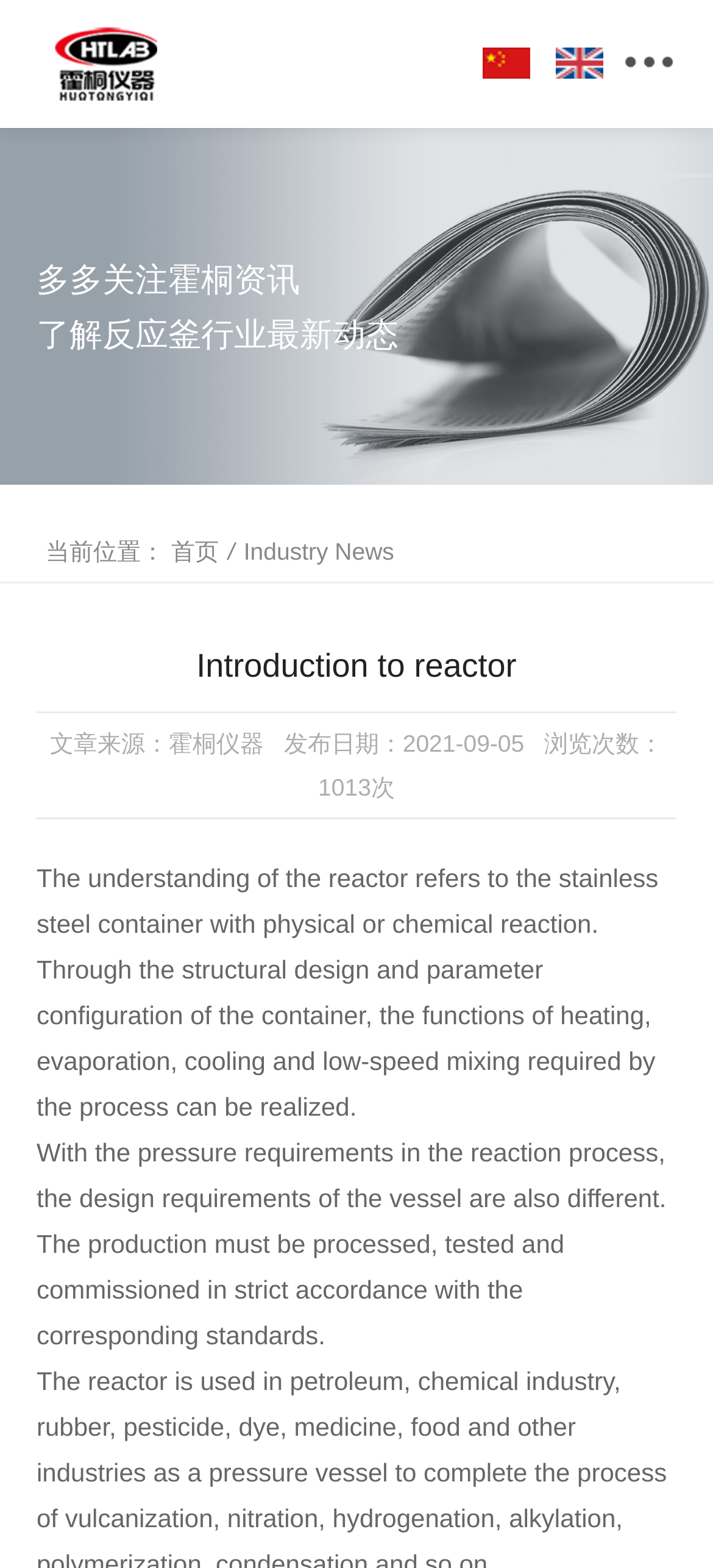Given the description "首页", provide the bounding box coordinates of the corresponding UI element.

[0.24, 0.343, 0.307, 0.36]